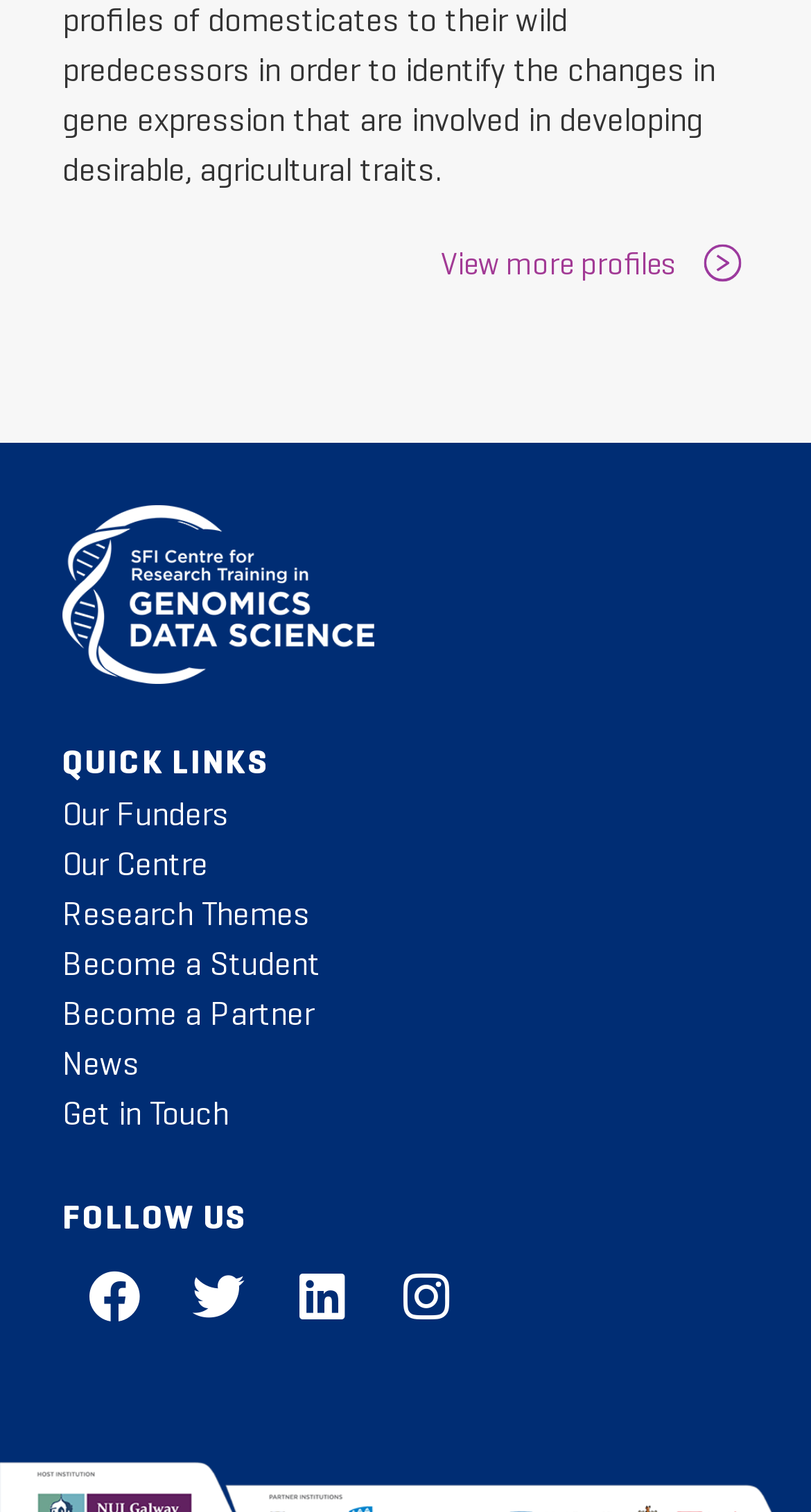Identify the bounding box coordinates of the clickable region necessary to fulfill the following instruction: "View more profiles". The bounding box coordinates should be four float numbers between 0 and 1, i.e., [left, top, right, bottom].

[0.531, 0.157, 0.923, 0.196]